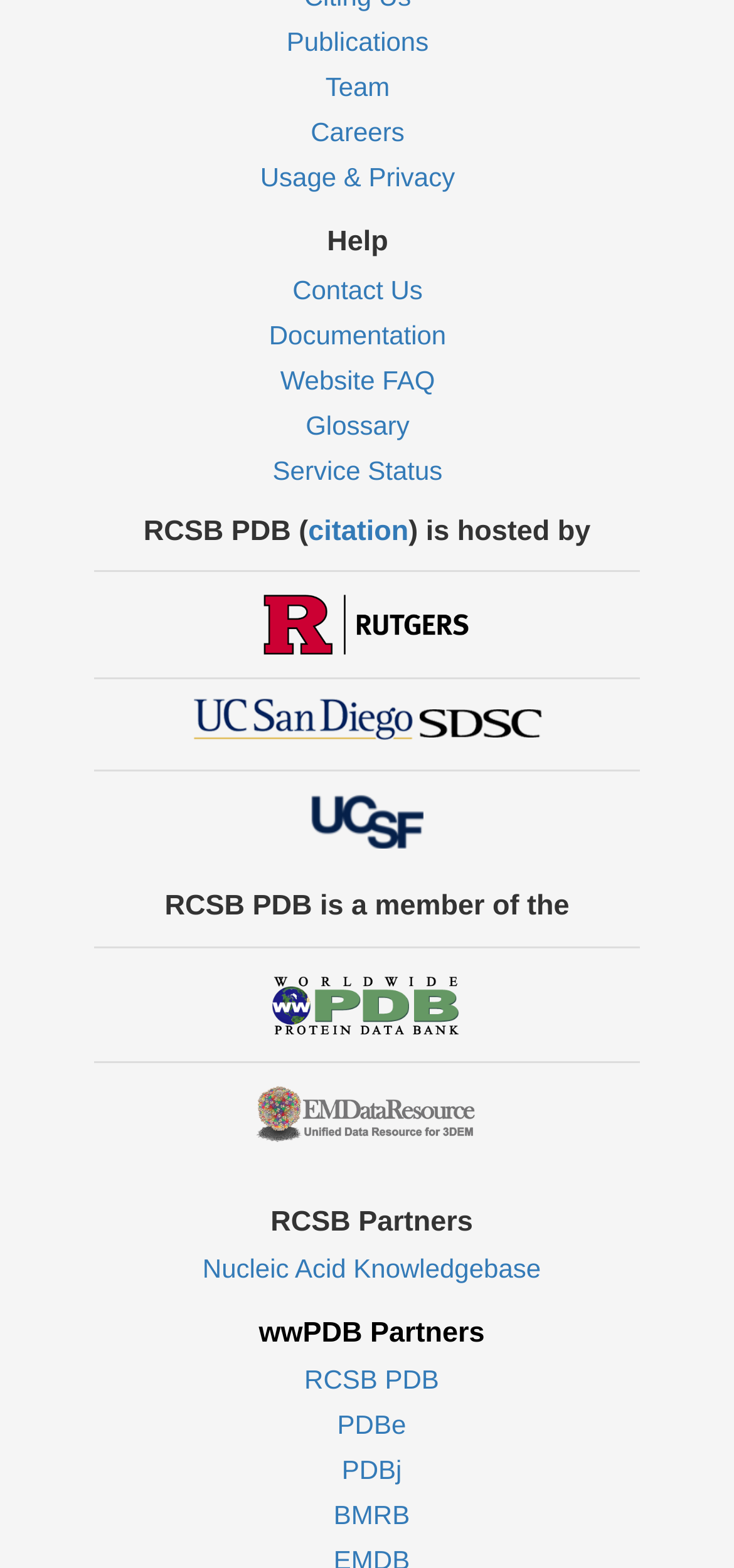Provide a brief response using a word or short phrase to this question:
How many links are there in the footer section?

14